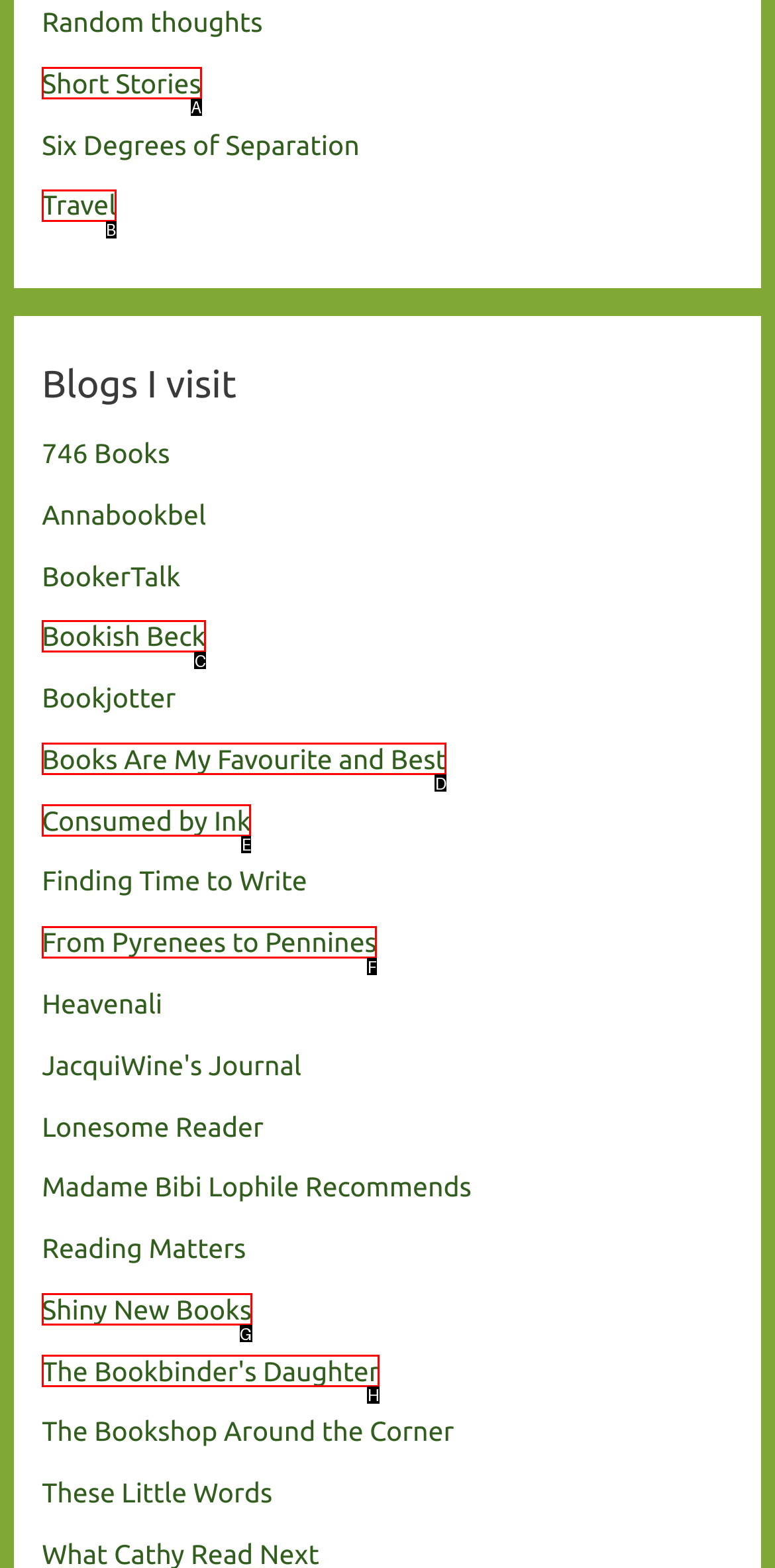Determine the letter of the element I should select to fulfill the following instruction: Explore the 'Short Stories' section. Just provide the letter.

A